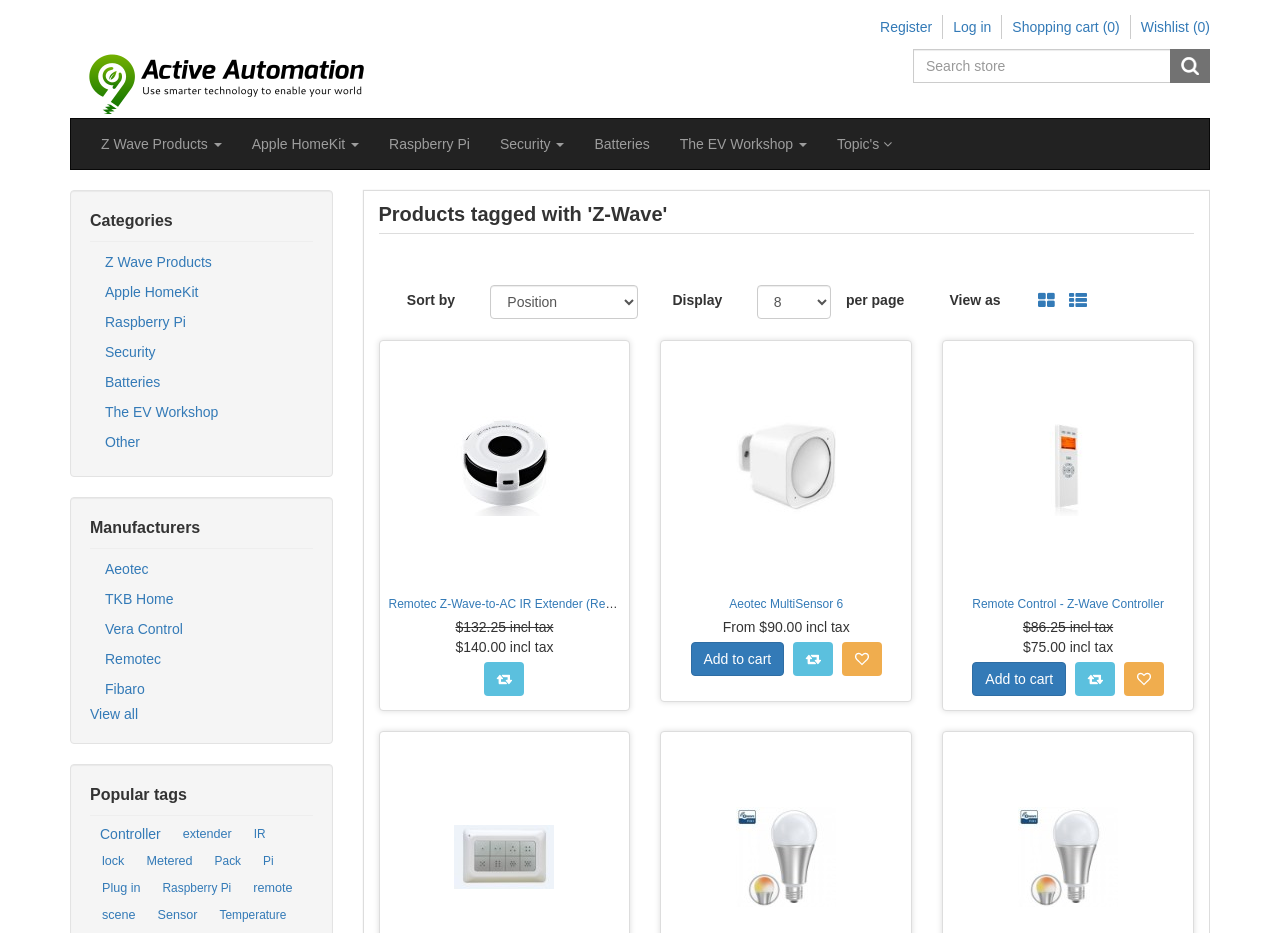What is the function of the button with the icon ''?
Based on the screenshot, provide a one-word or short-phrase response.

View as